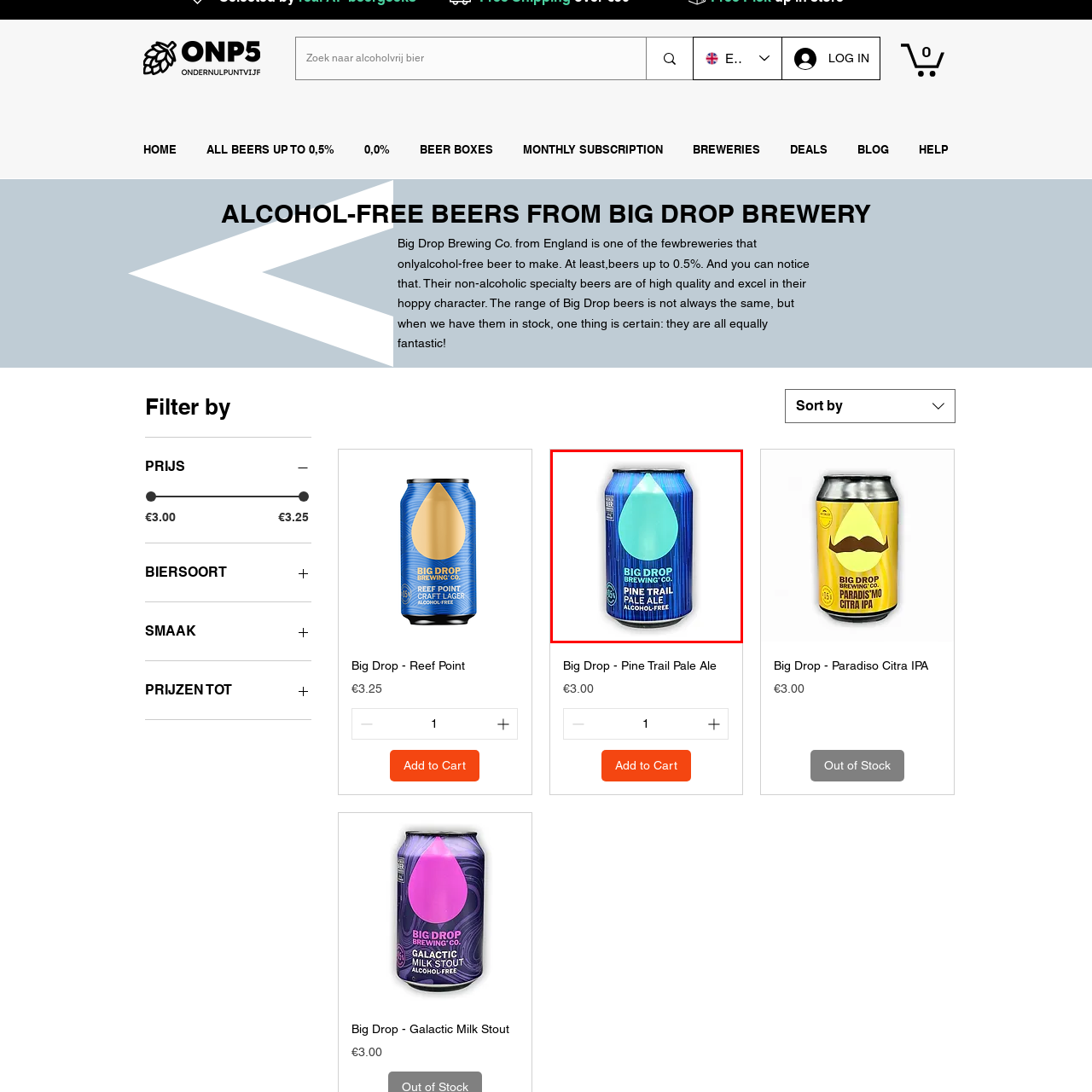Provide a thorough description of the scene depicted within the red bounding box.

This image shows a can of Big Drop Brewing Co.'s Pine Trail Pale Ale, an alcohol-free beer. The sleek design features a striking blue background adorned with vertical lines, complemented by a large droplet motif on the front that emphasizes the refreshing nature of the drink. The label prominently displays the brewery's name, "BIG DROP BREWING CO.," and the product name, "PINE TRAIL PALE ALE," making it clear that this is a quality non-alcoholic option. This beverage reflects Big Drop's commitment to crafting high-quality, flavorful beers suitable for those seeking to enjoy the taste of beer without the alcohol content.